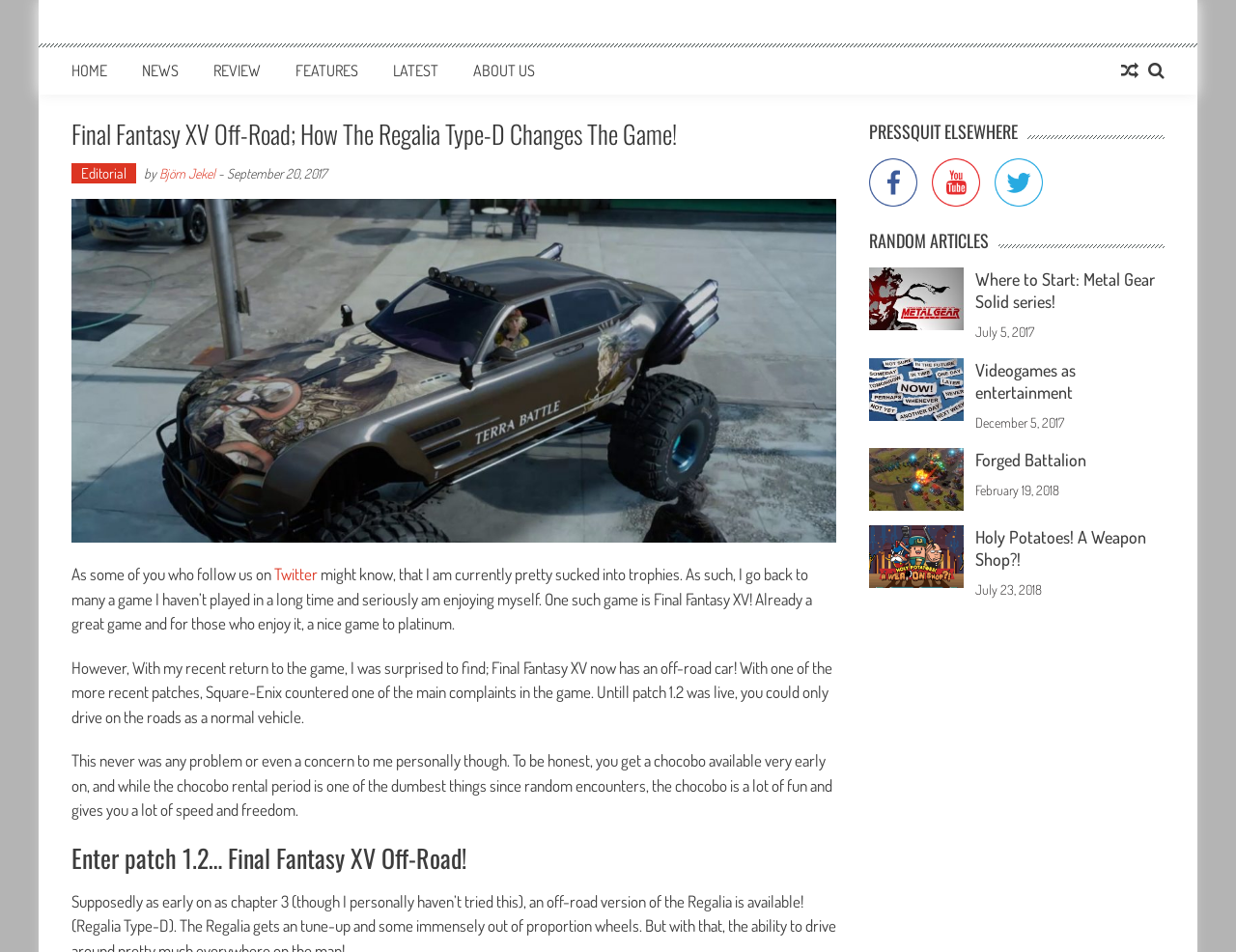What is the name of the game mentioned in the third article of the 'RANDOM ARTICLES' section?
Answer the question with just one word or phrase using the image.

Forged Battalion